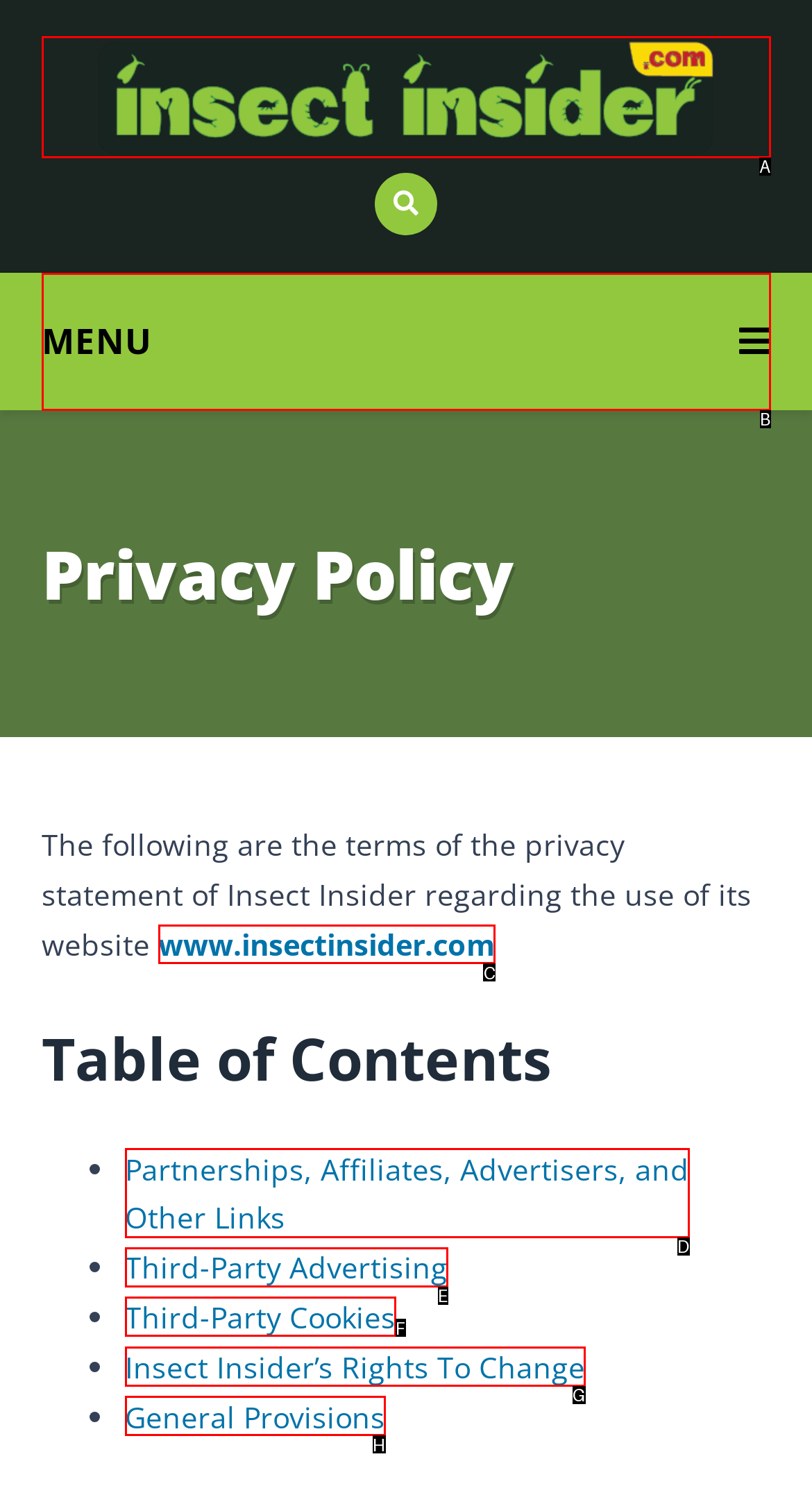Select the letter of the UI element you need to click on to fulfill this task: visit Institute for Justice website. Write down the letter only.

None